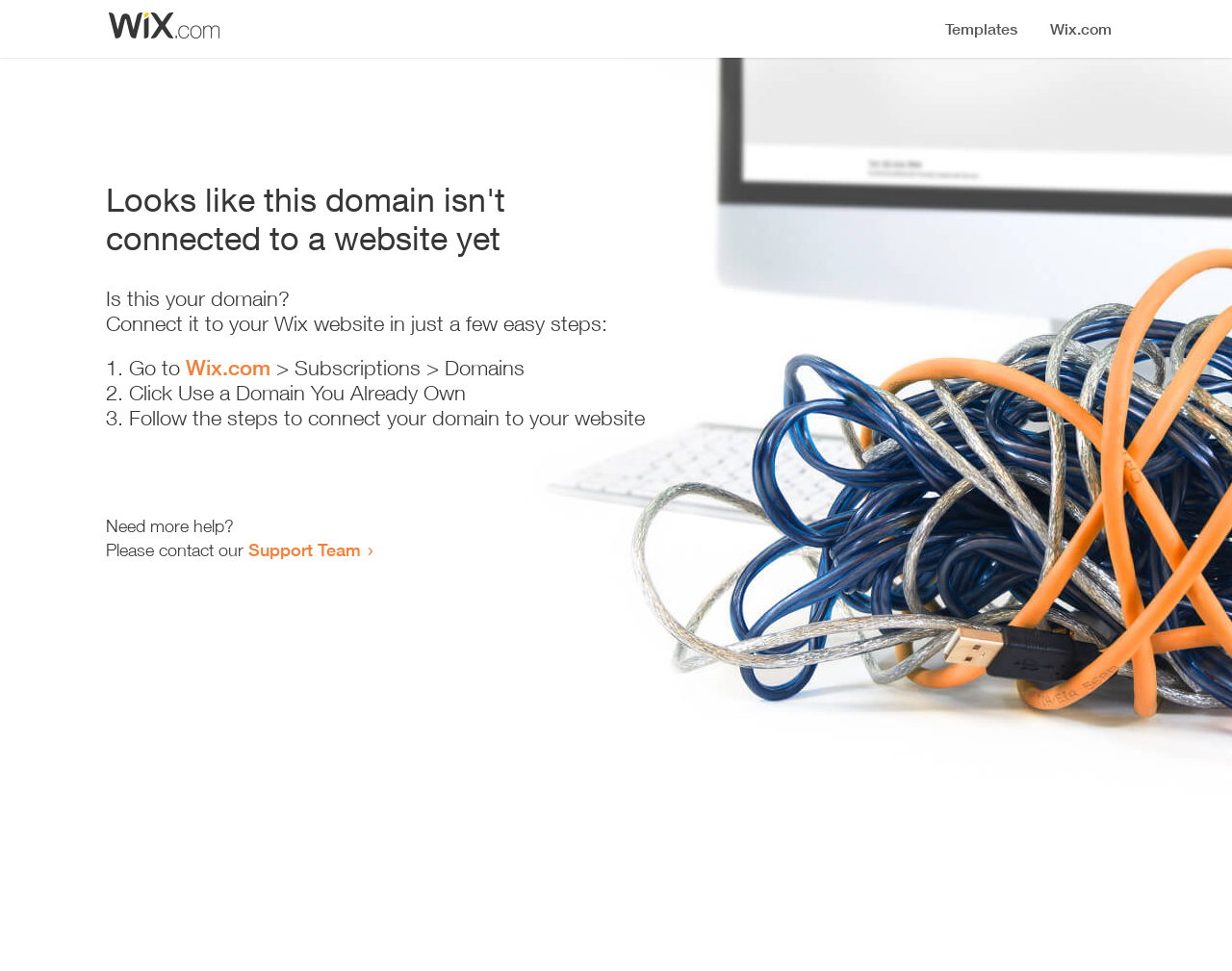Using the image as a reference, answer the following question in as much detail as possible:
How many steps are required to connect the domain?

The webpage provides a list of steps to connect the domain, which includes 3 list markers ('1.', '2.', '3.') indicating that there are 3 steps to follow.